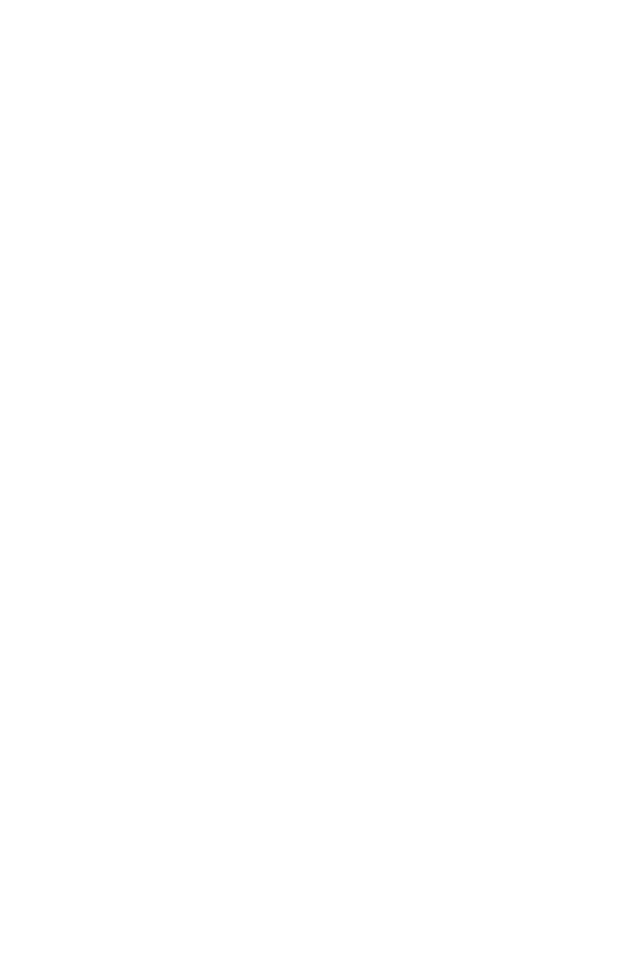Offer an in-depth caption for the image.

The image showcases the "ORGANIC COTTON 30/2 TWILL CLASSIC FIT TROUSERS" in a neutral beige color, reflecting a timeless design ideal for versatile wardrobe integration. These trousers are designed with a slightly fuller silhouette around the waist, tapering gently towards the hem for a tailored appearance. The fabric is made from organic cotton, emphasizing comfort and sustainability, making them a great choice for both casual and formal settings.

Highlighted features include an elasticated back waist for flexibility, ensuring comfort while sitting or moving. This classic style is not only easy to pair with various tops but is also endorsed as a staple piece for any wardrobe. Priced at ¥27,500, these trousers are a chic option for those who value both style and ecological responsibility.